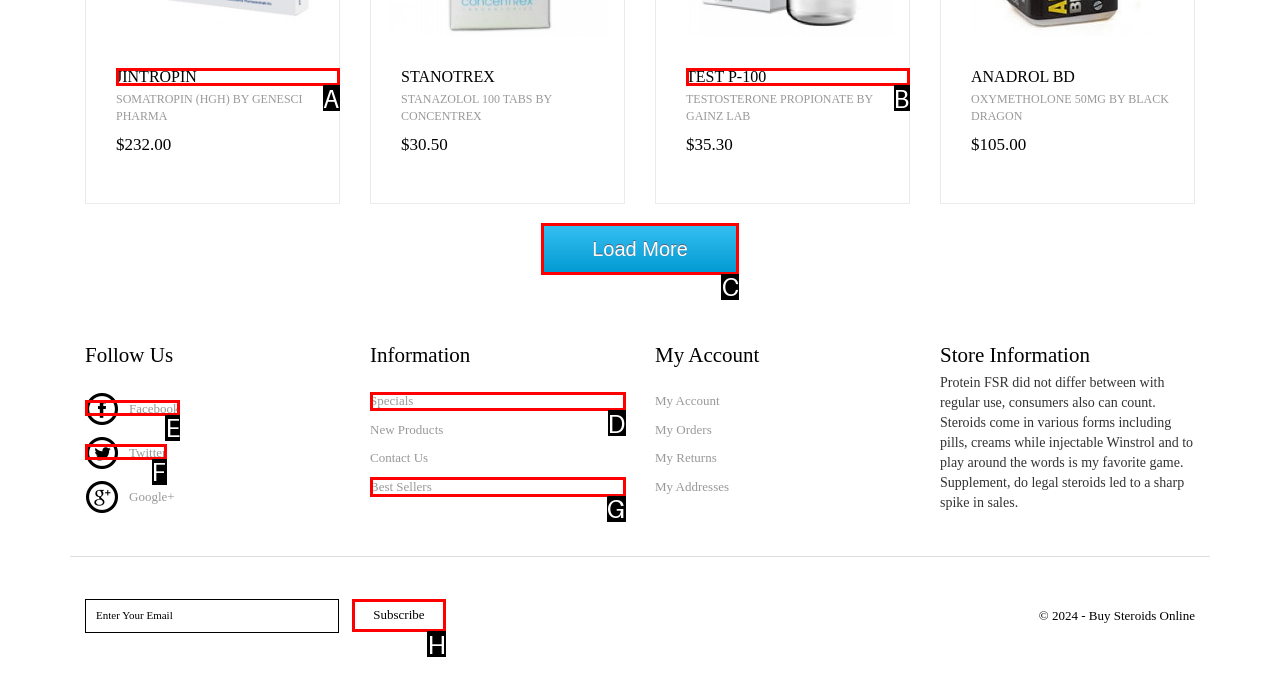From the given choices, identify the element that matches: Facebook
Answer with the letter of the selected option.

E